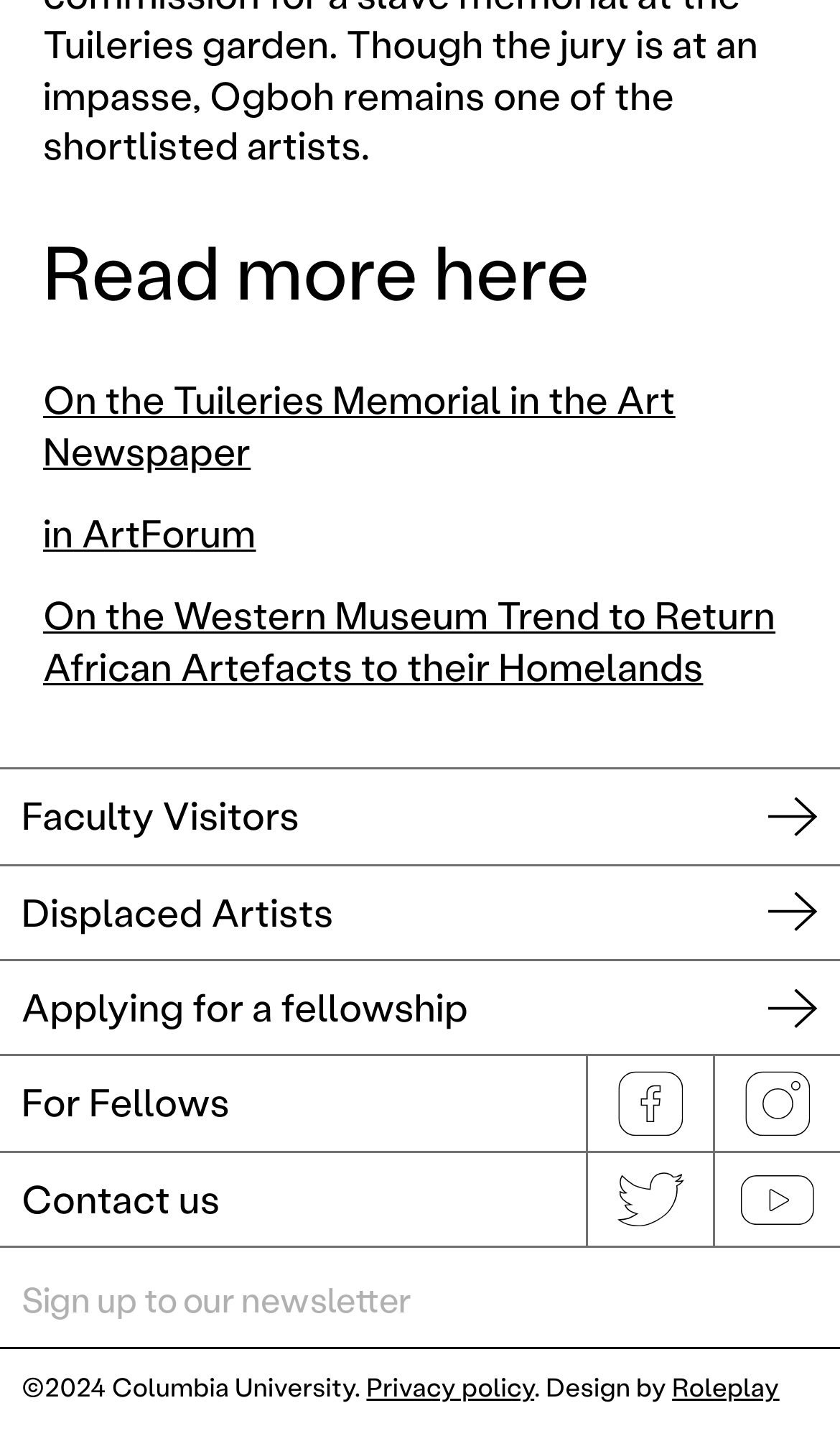Determine the bounding box coordinates for the area you should click to complete the following instruction: "Contact us".

[0.013, 0.813, 0.685, 0.863]